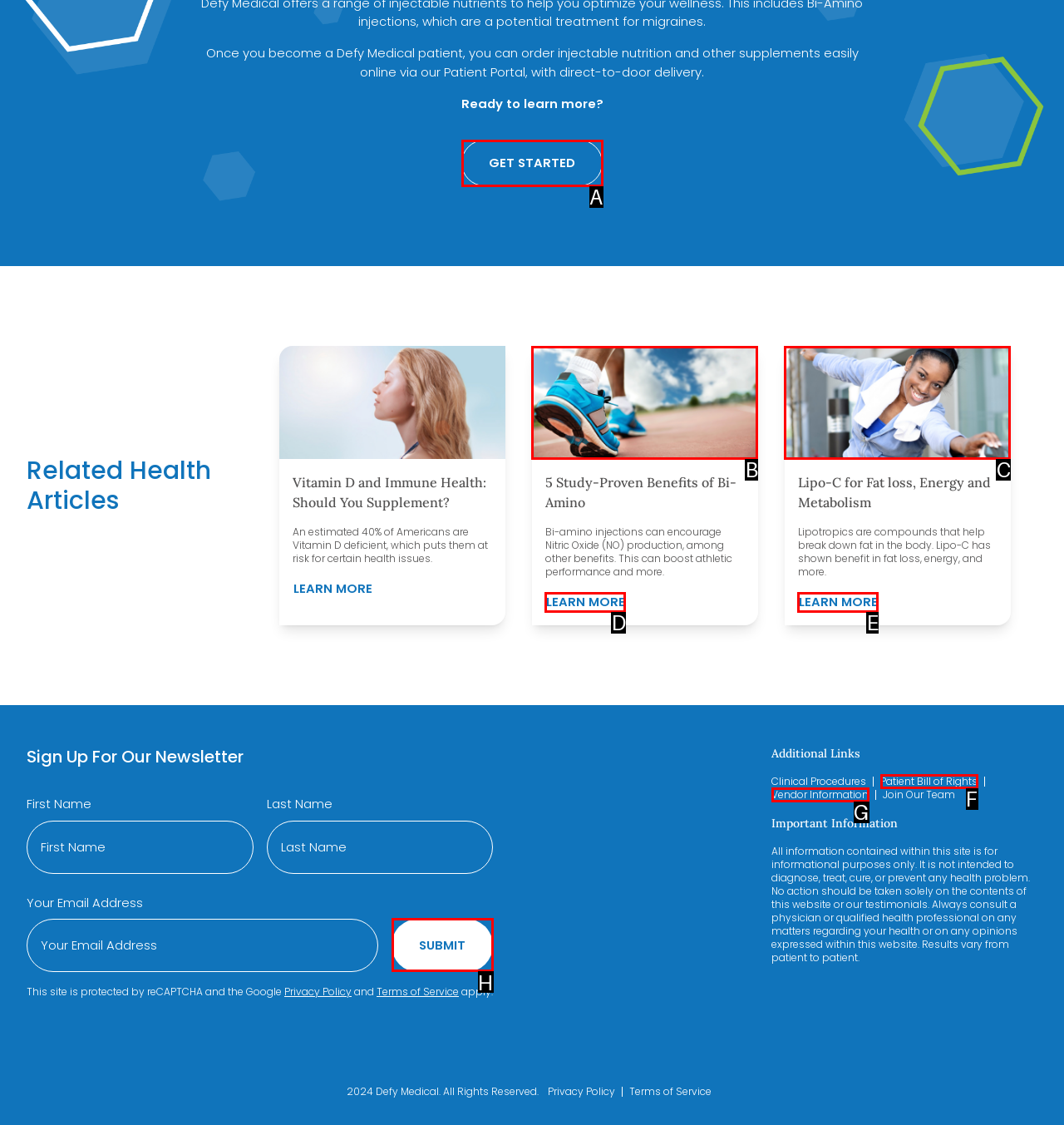Identify the option that corresponds to: Patient Bill of Rights
Respond with the corresponding letter from the choices provided.

F